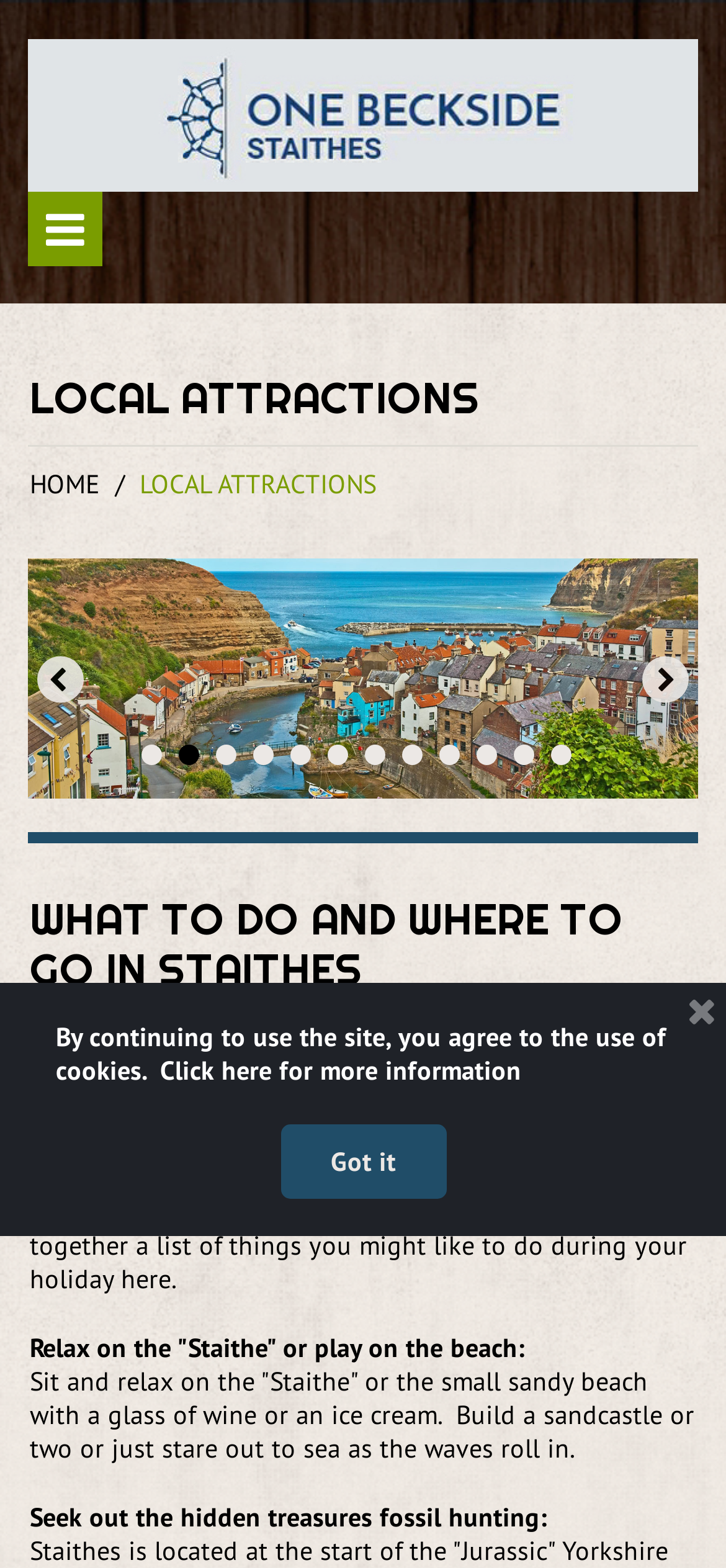Please determine the bounding box coordinates of the section I need to click to accomplish this instruction: "Click the number 1 link".

[0.195, 0.475, 0.223, 0.488]